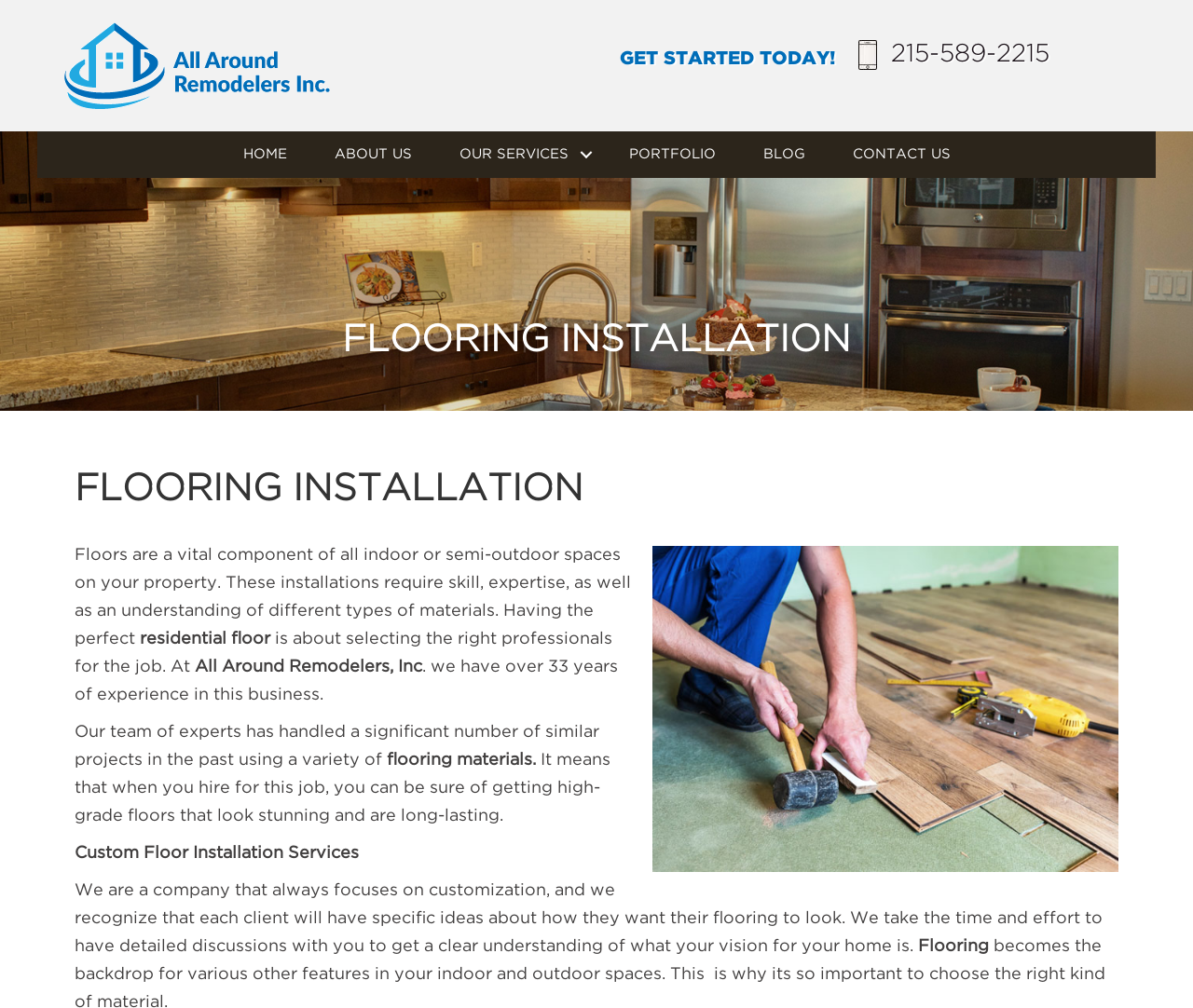What is the company's name?
Please provide an in-depth and detailed response to the question.

I found the company's name by looking at the logo and the text near the top of the page, which says 'All Around Remodelers, Inc'.